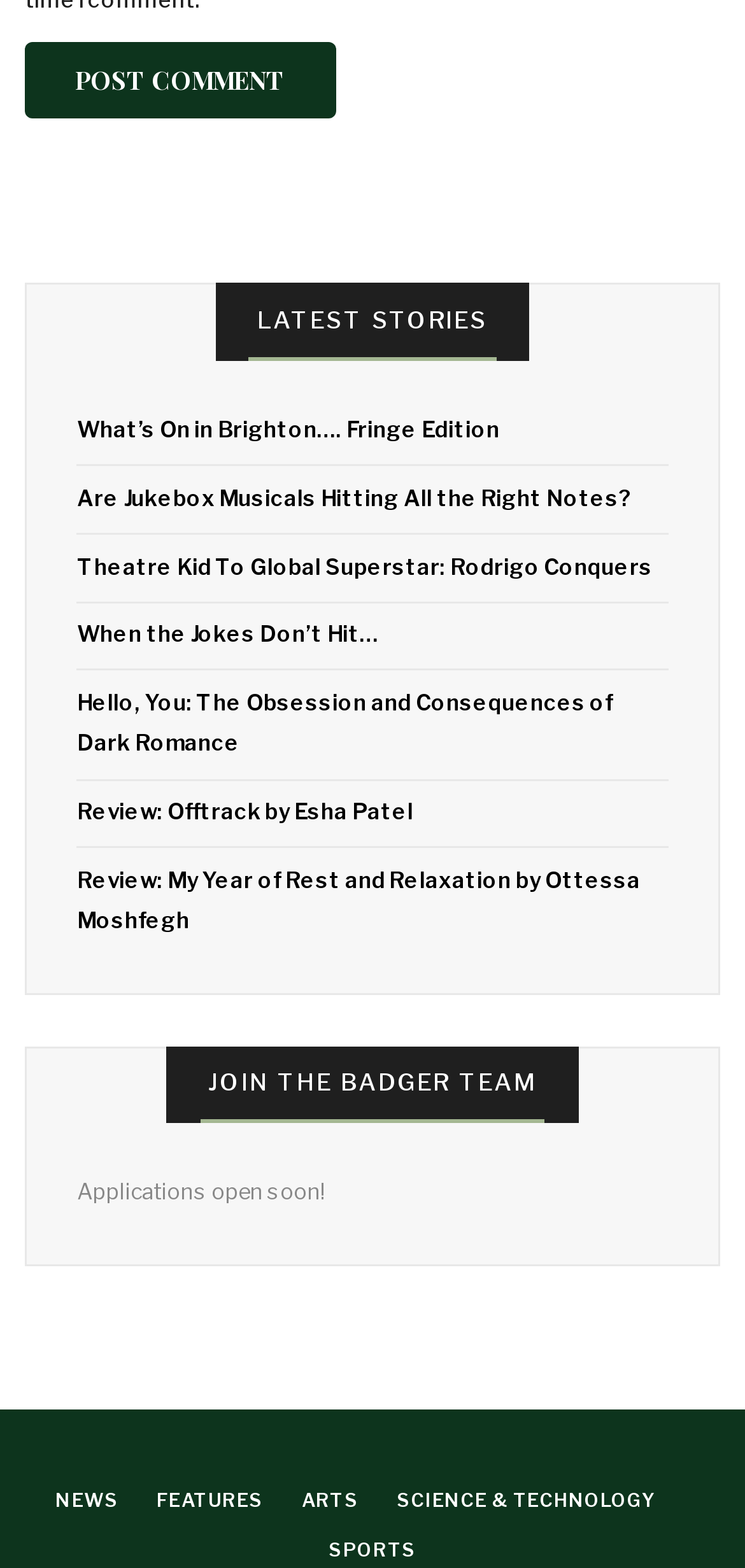What is the status of the application process for the BADGER TEAM?
Answer the question with as much detail as you can, using the image as a reference.

I looked at the text element under the 'JOIN THE BADGER TEAM' heading, which says 'Applications open soon!'.